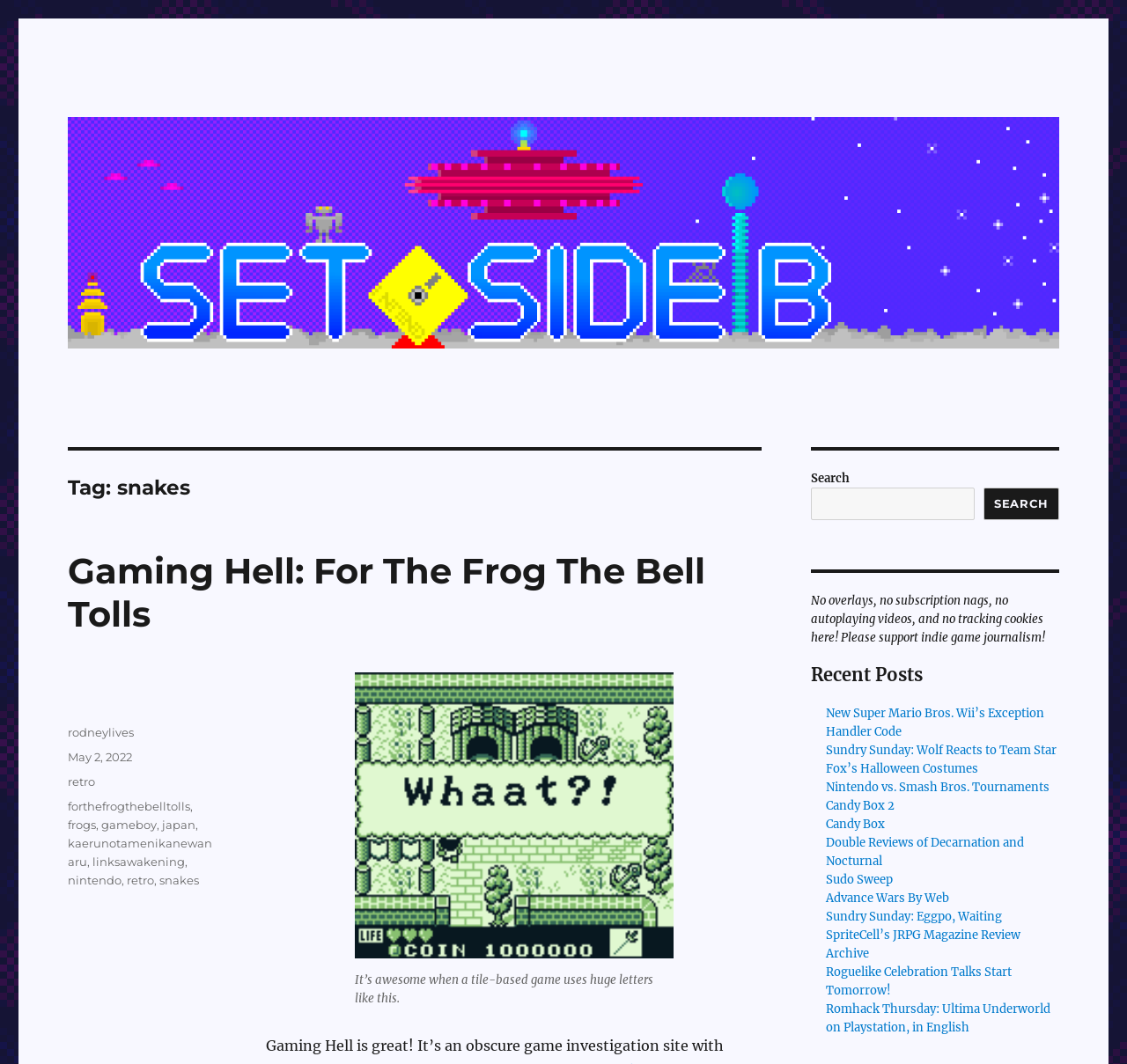Select the bounding box coordinates of the element I need to click to carry out the following instruction: "Read the article 'Gaming Hell: For The Frog The Bell Tolls'".

[0.06, 0.516, 0.626, 0.597]